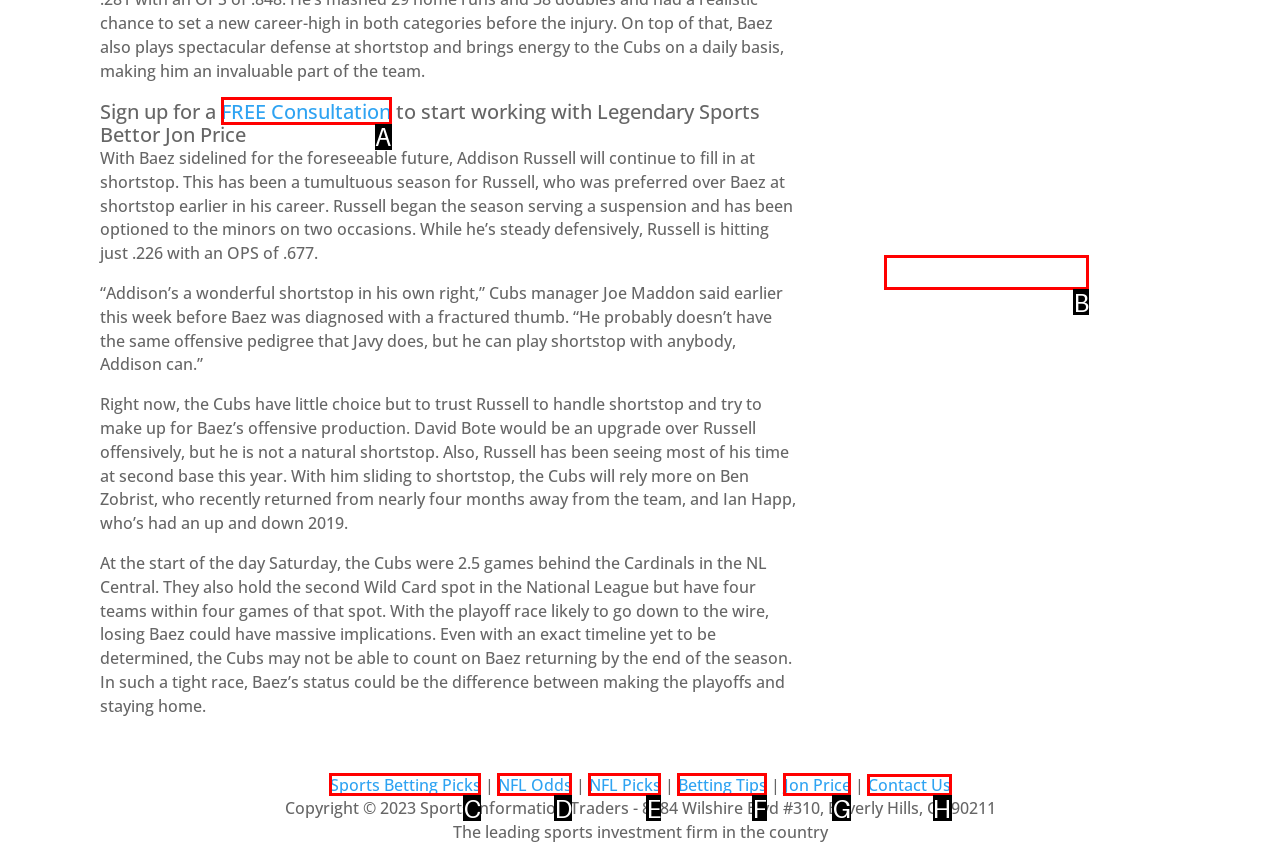Indicate the letter of the UI element that should be clicked to accomplish the task: Contact Us. Answer with the letter only.

H